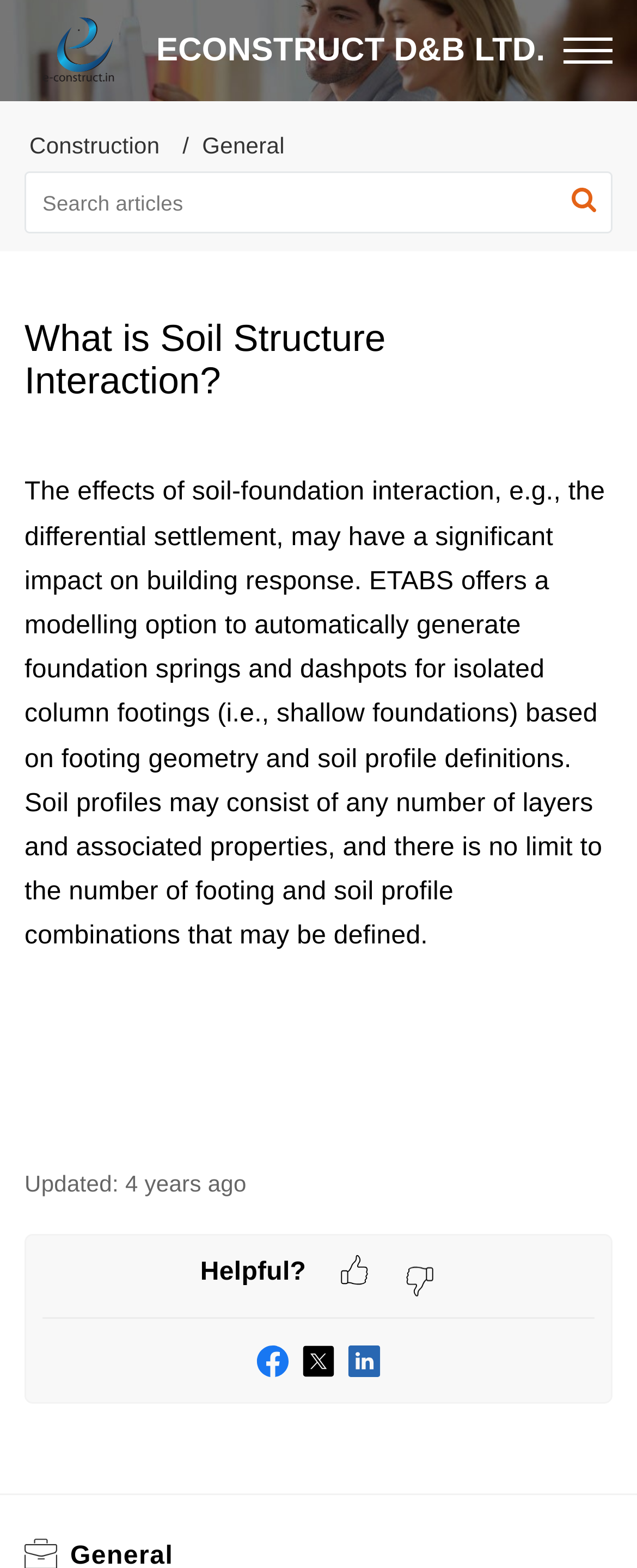Provide the bounding box coordinates of the area you need to click to execute the following instruction: "Share on Facebook".

[0.403, 0.861, 0.454, 0.879]